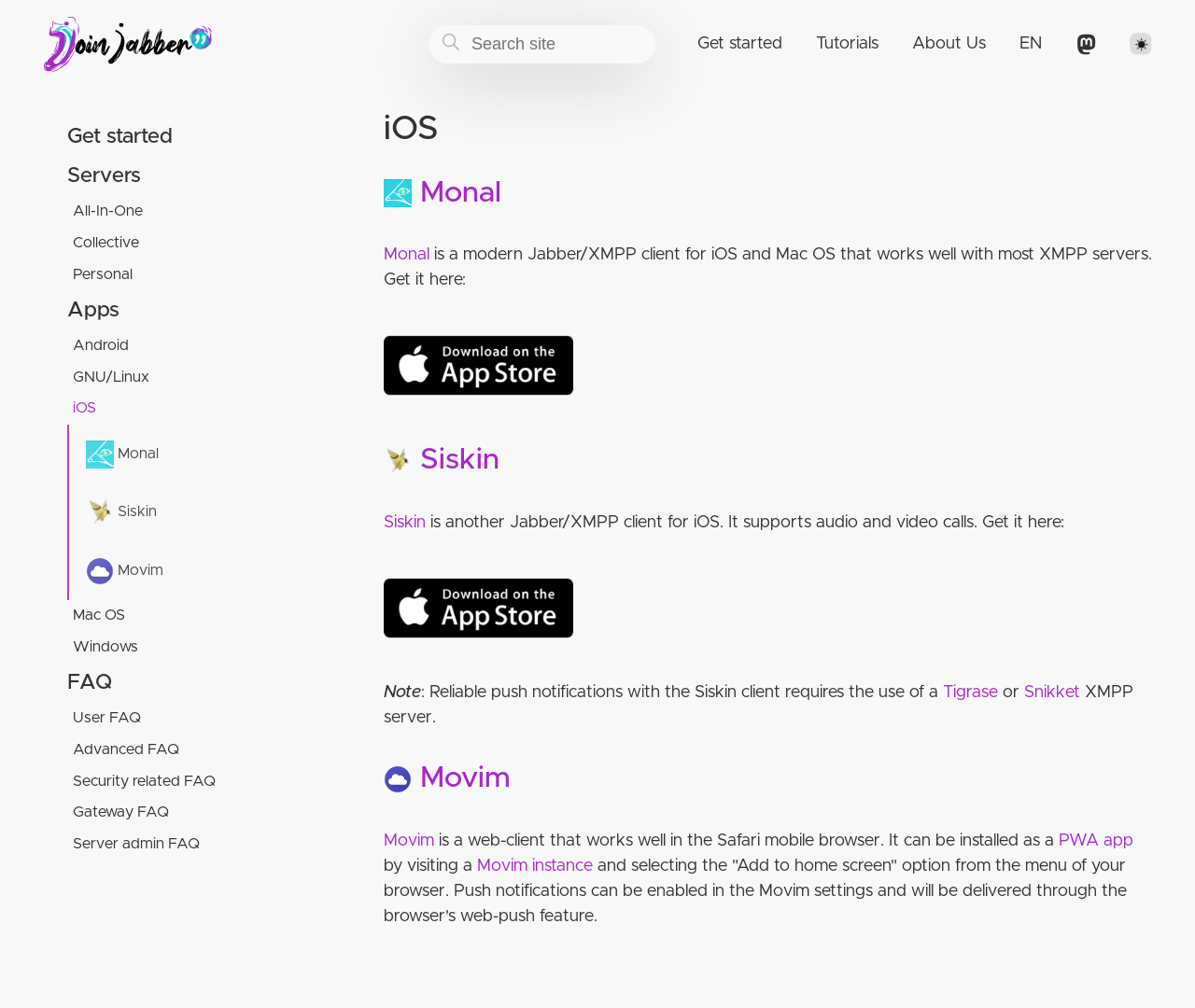Identify the bounding box coordinates of the HTML element based on this description: "Home".

None